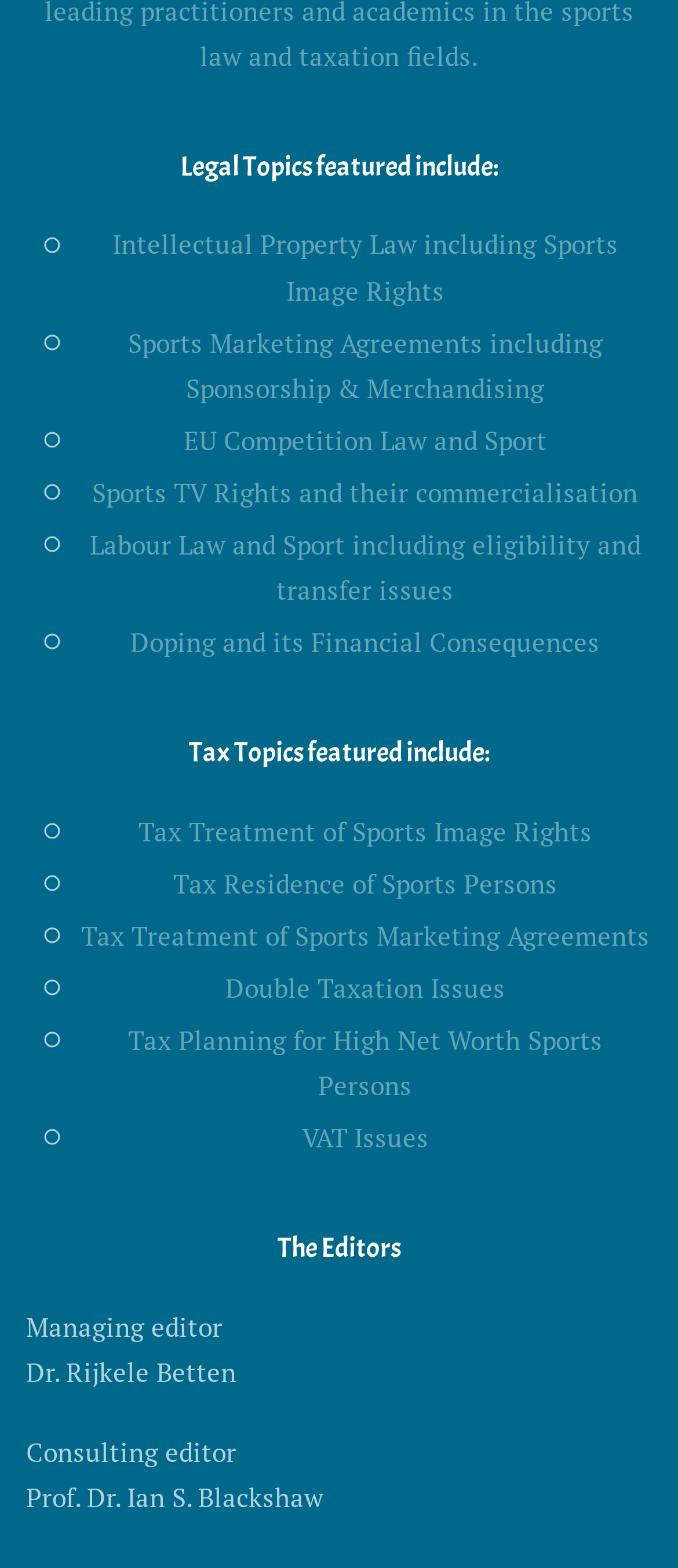What is the second tax topic featured?
Answer briefly with a single word or phrase based on the image.

Tax Residence of Sports Persons